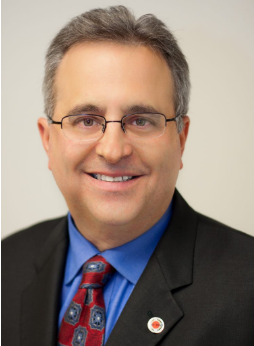What is the inspiration behind AmeriCorps?
Using the visual information, respond with a single word or phrase.

City Year